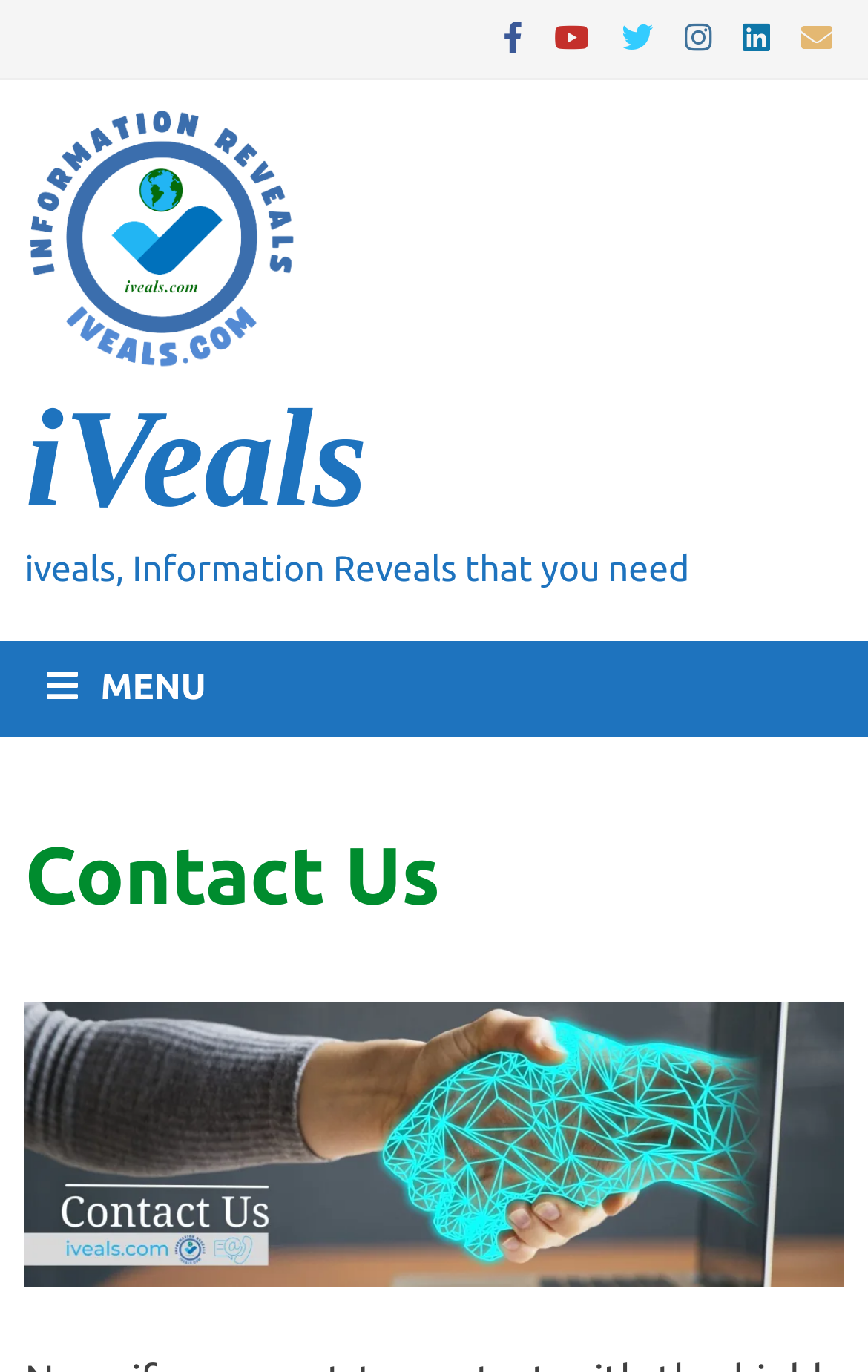Provide the bounding box coordinates of the HTML element described as: "alt="iveals logo"". The bounding box coordinates should be four float numbers between 0 and 1, i.e., [left, top, right, bottom].

[0.029, 0.075, 0.349, 0.274]